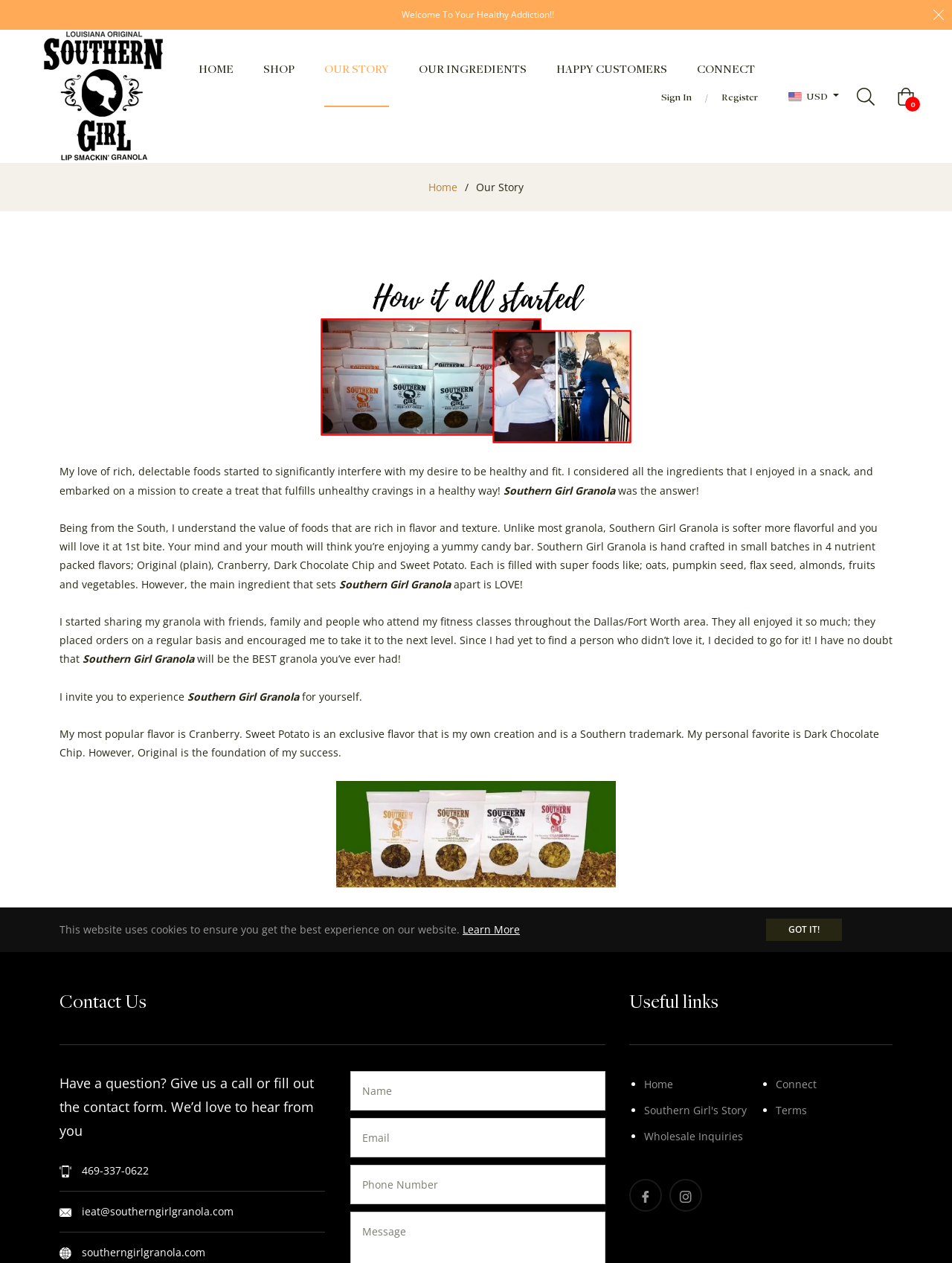Identify the bounding box coordinates for the UI element described as follows: "Sign In". Ensure the coordinates are four float numbers between 0 and 1, formatted as [left, top, right, bottom].

[0.683, 0.063, 0.739, 0.089]